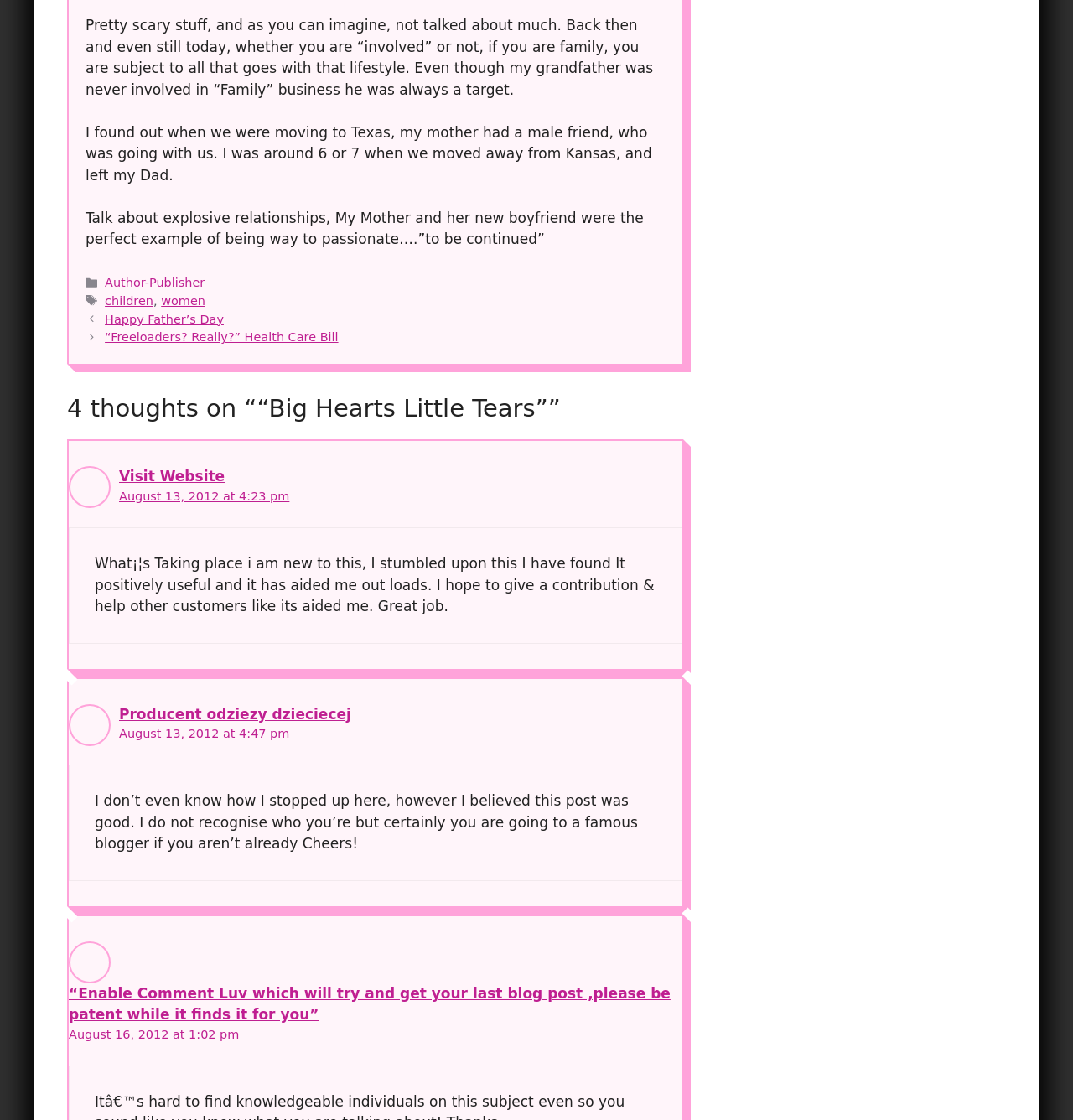Provide your answer in a single word or phrase: 
How many comments are there on this post?

3